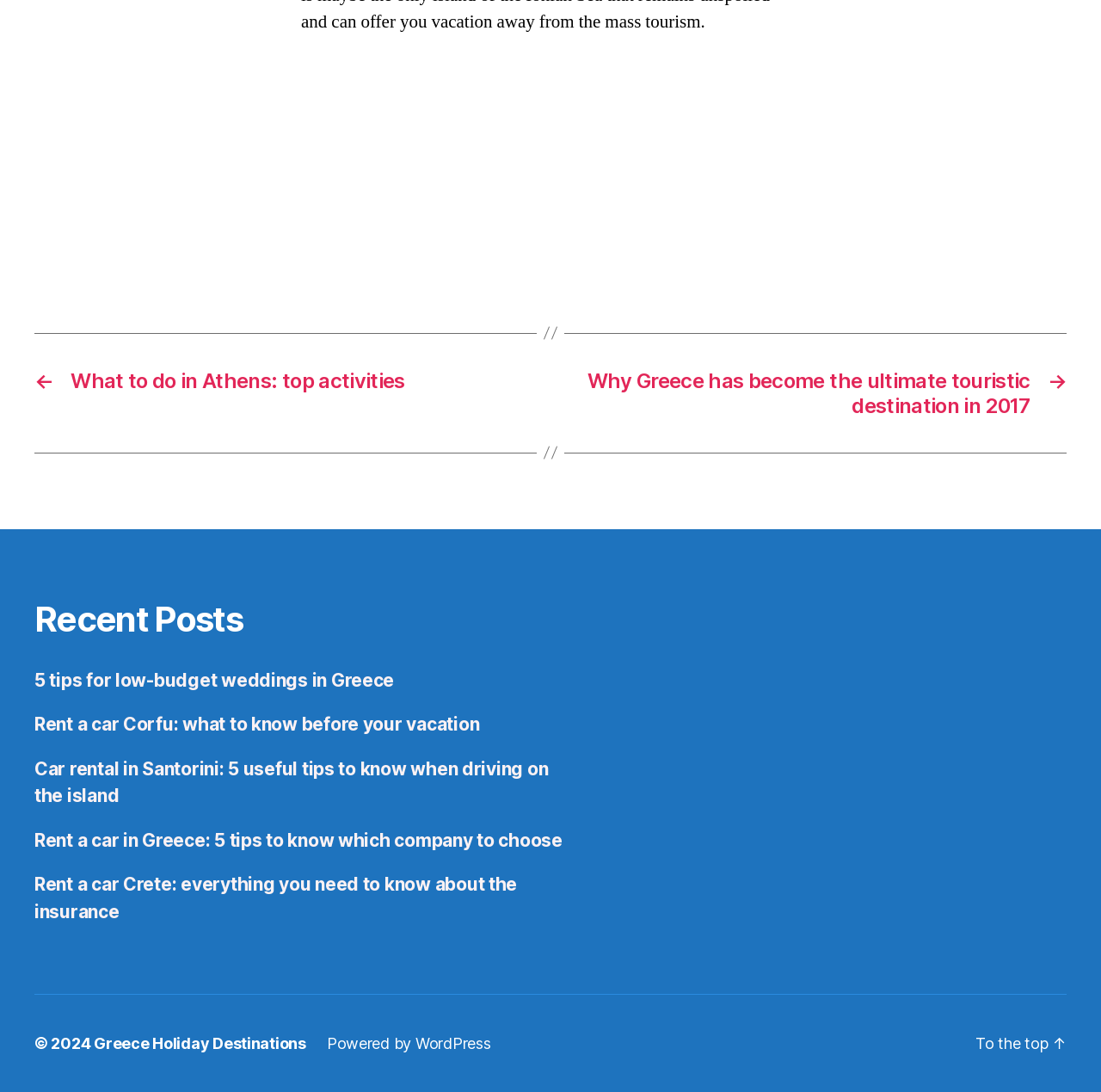Could you highlight the region that needs to be clicked to execute the instruction: "Read about what to do in Athens"?

[0.031, 0.337, 0.484, 0.383]